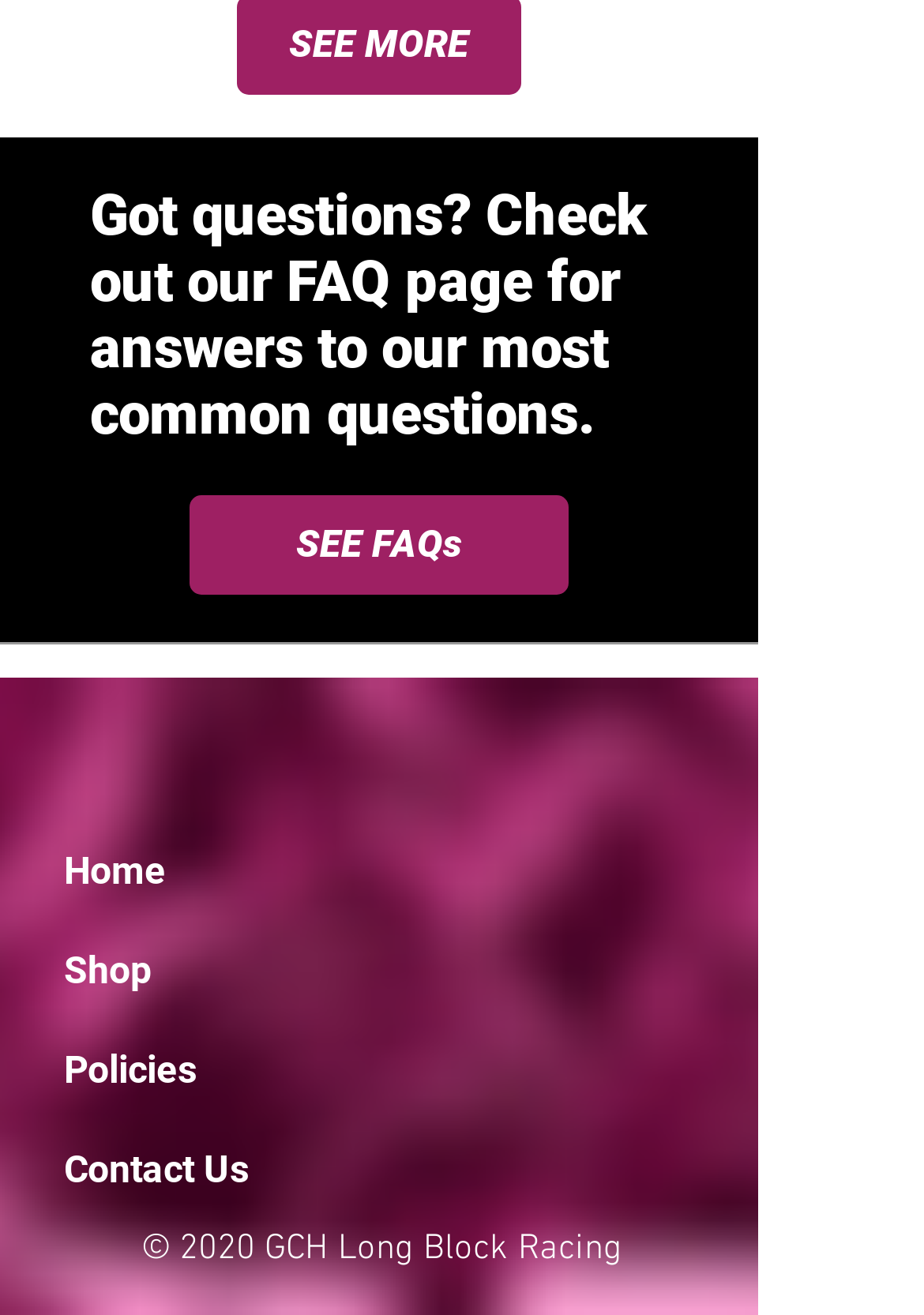What is the text of the first heading?
Answer the question with as much detail as you can, using the image as a reference.

The first heading element has a bounding box coordinate of [0.097, 0.139, 0.723, 0.341] and contains the text 'Got questions? Check out our FAQ page for answers to our most common questions.'